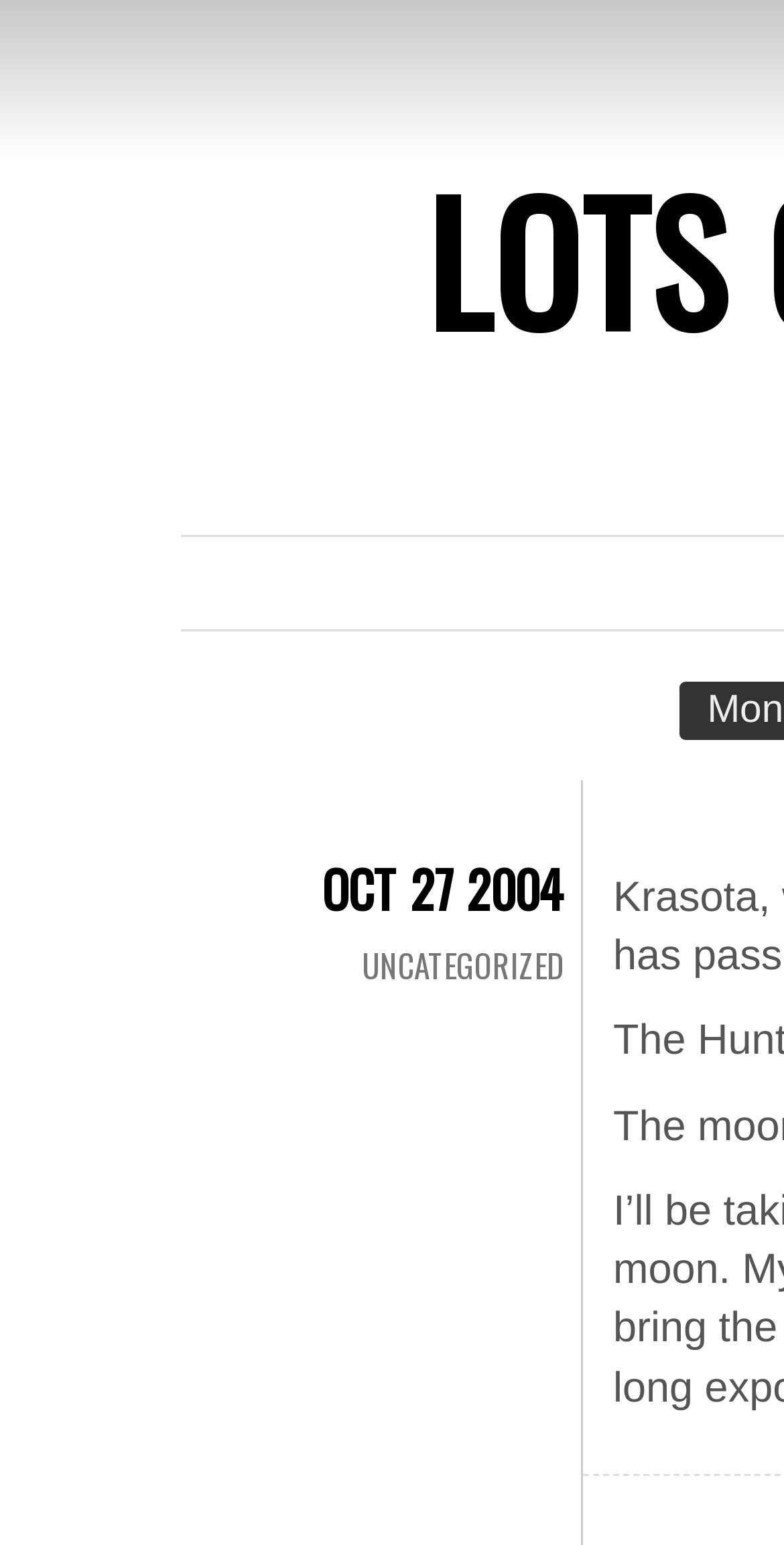Please determine the headline of the webpage and provide its content.

LOTS OF MONKEYS